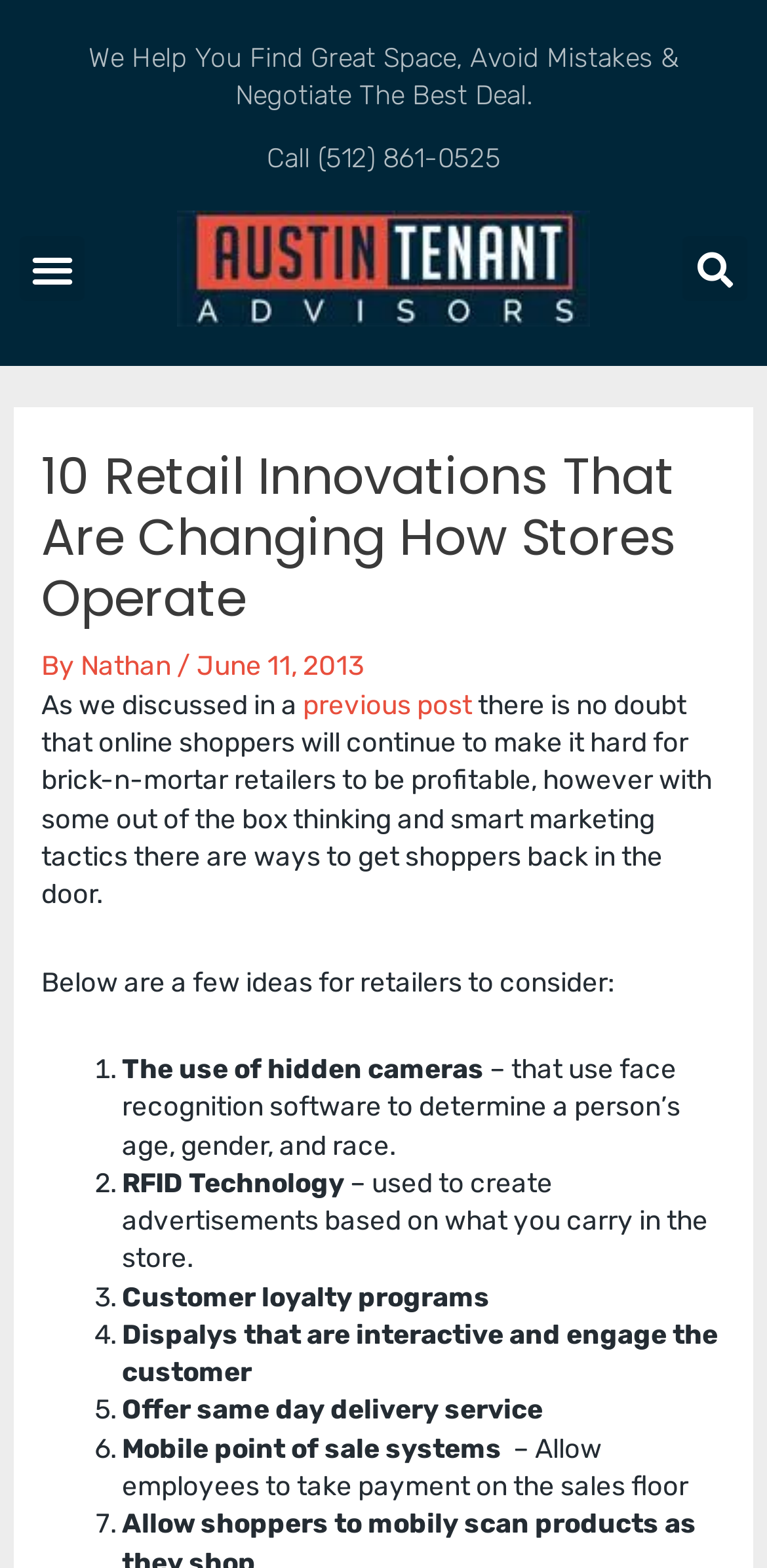Provide the bounding box coordinates, formatted as (top-left x, top-left y, bottom-right x, bottom-right y), with all values being floating point numbers between 0 and 1. Identify the bounding box of the UI element that matches the description: Search

[0.89, 0.151, 0.974, 0.192]